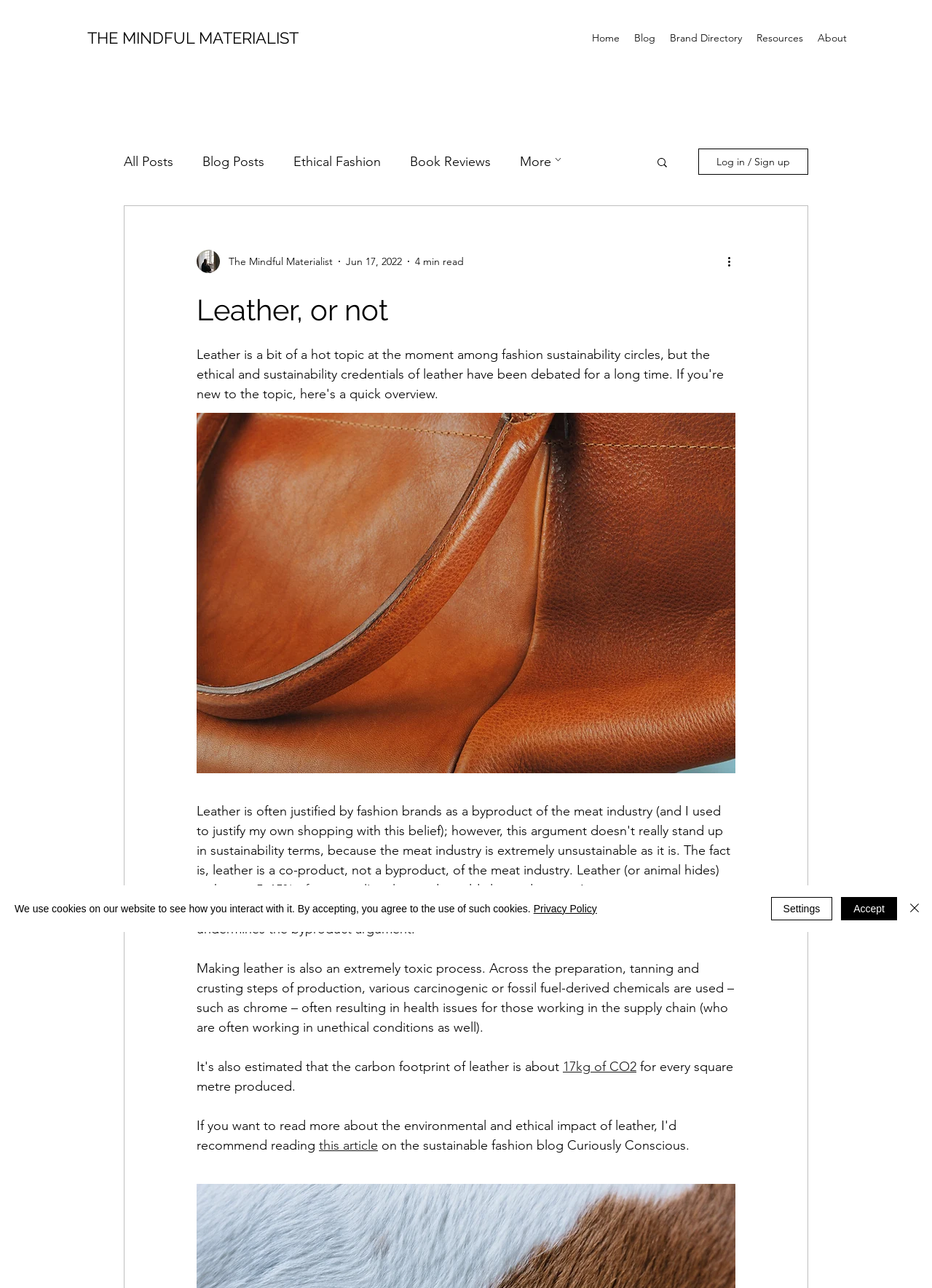Locate the bounding box coordinates of the clickable area needed to fulfill the instruction: "Click the 'Log in / Sign up' button".

[0.749, 0.115, 0.867, 0.136]